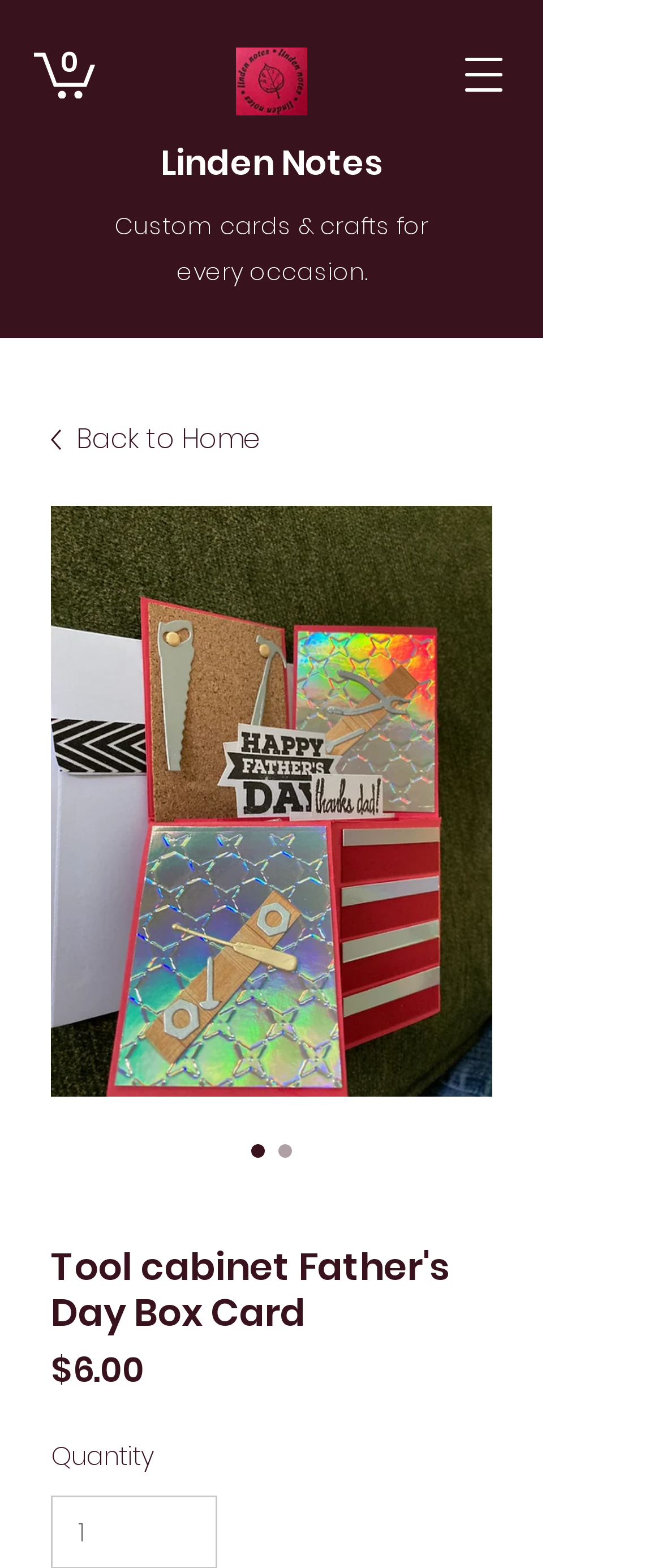Reply to the question below using a single word or brief phrase:
What is the theme of the product?

Father's Day